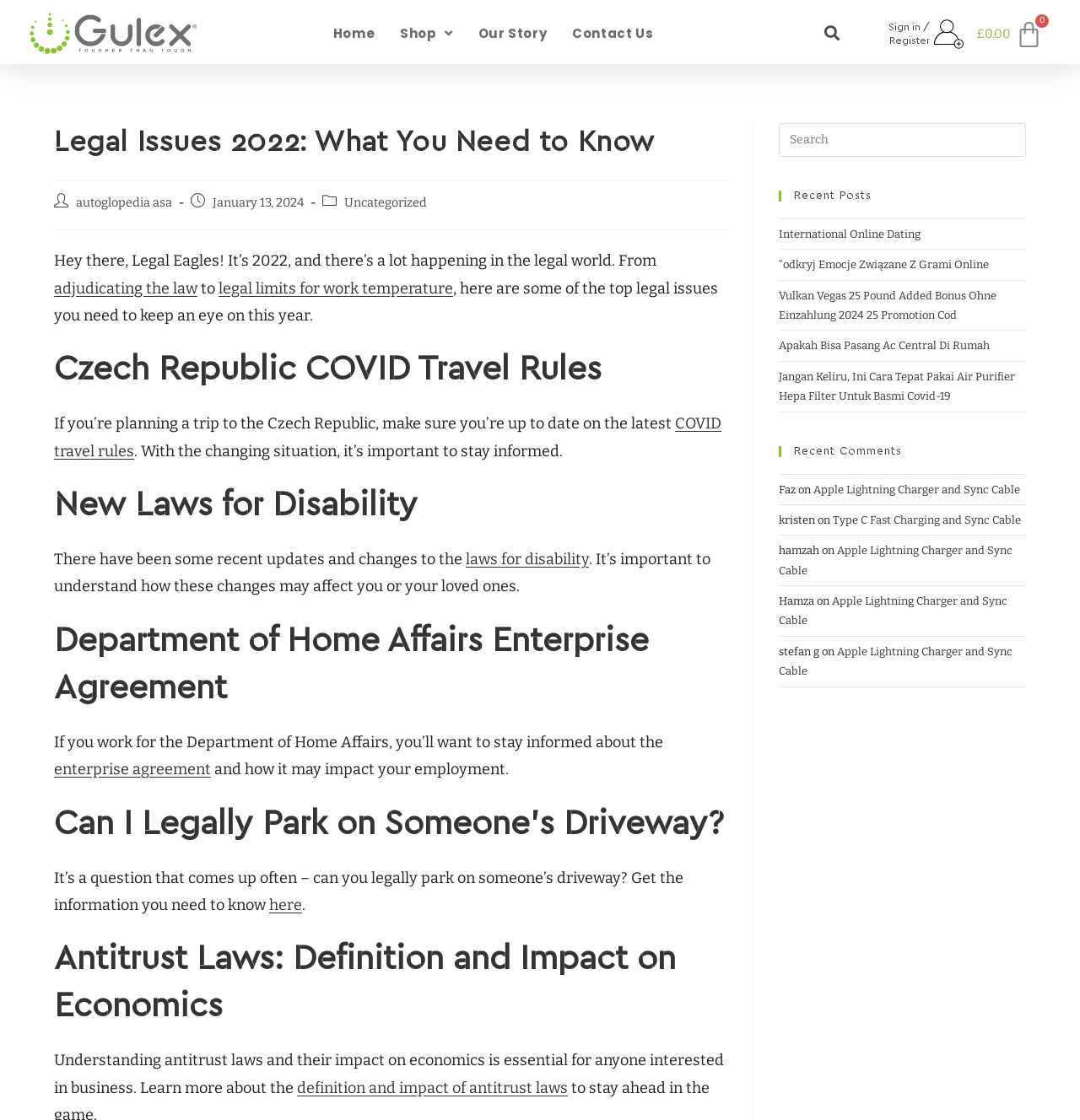Locate the bounding box coordinates of the region to be clicked to comply with the following instruction: "Click on the 'Sign in / Register' link". The coordinates must be four float numbers between 0 and 1, in the form [left, top, right, bottom].

[0.783, 0.018, 0.861, 0.043]